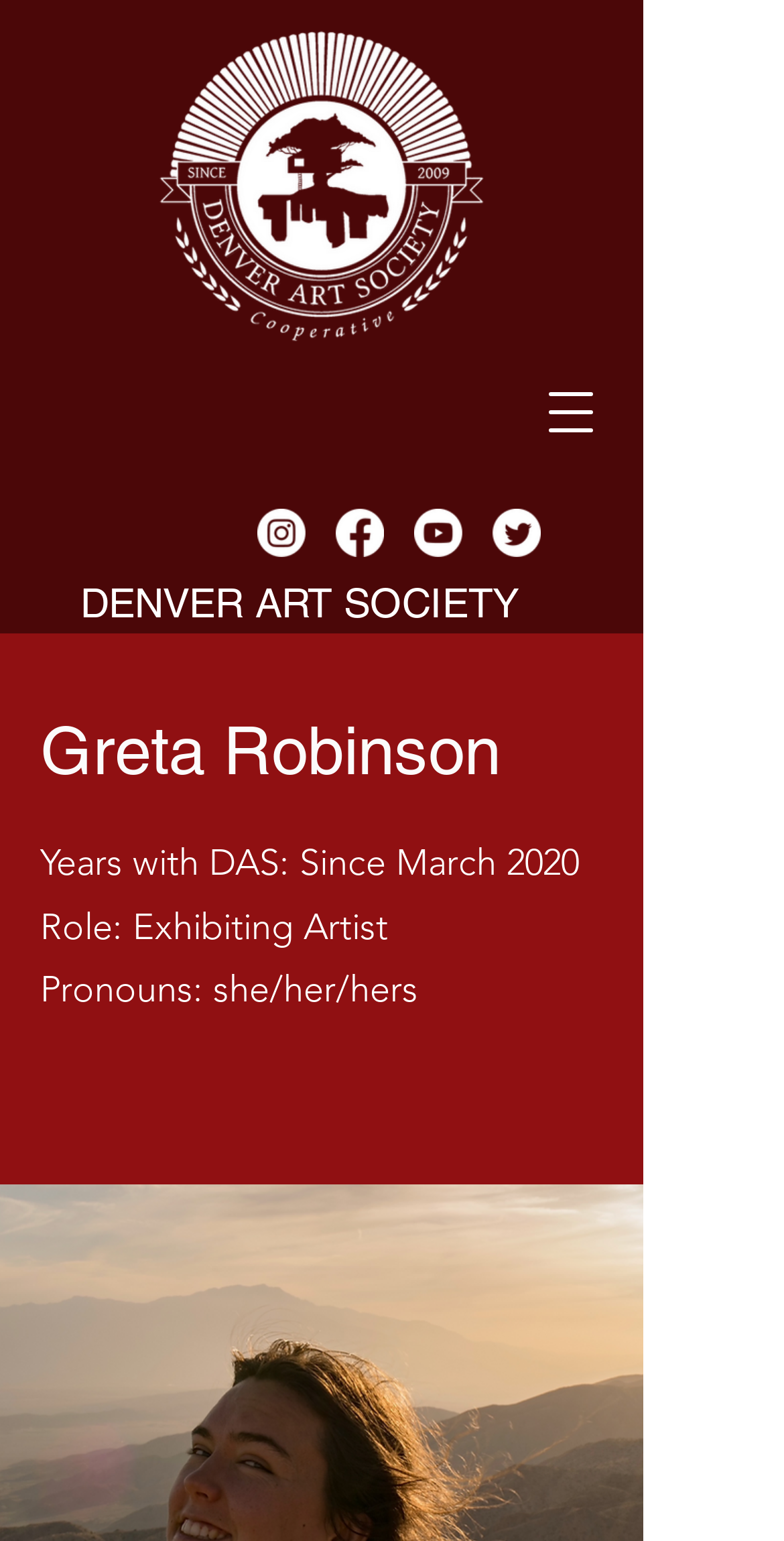Answer the question in one word or a short phrase:
How long has Greta Robinson been with Denver Art Society?

Since March 2020